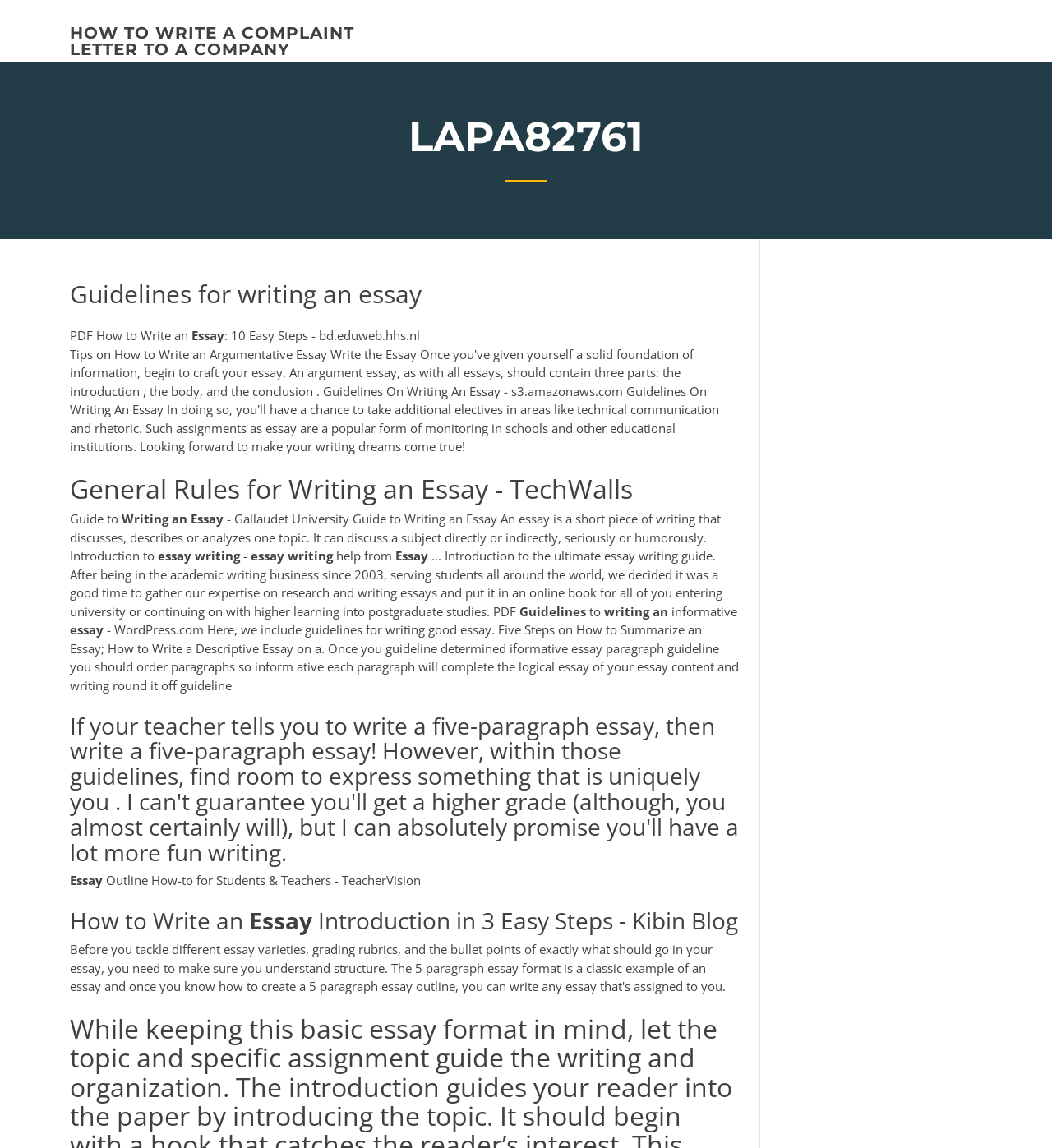Please provide a one-word or short phrase answer to the question:
What is the text of the second StaticText element?

How to Write an